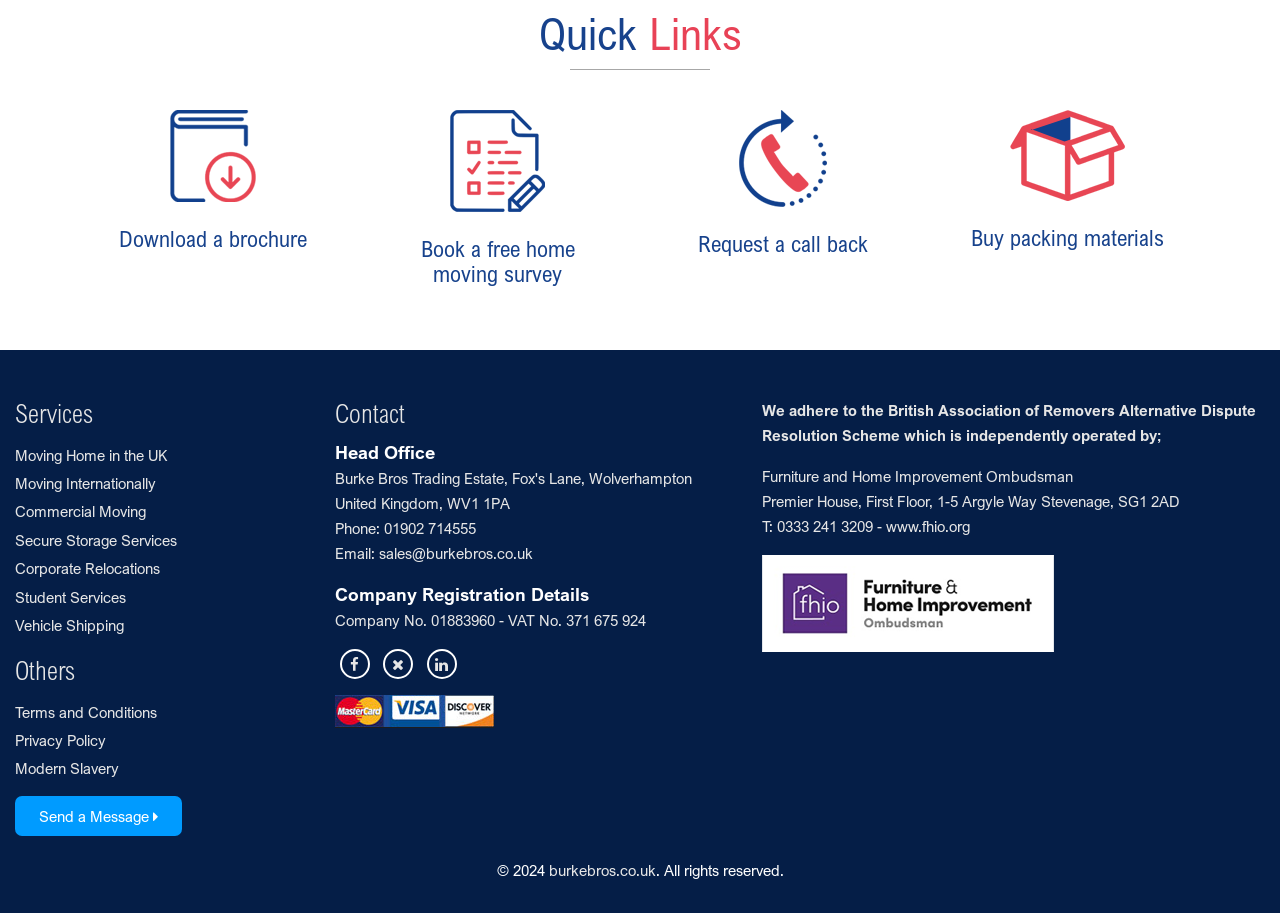Determine the bounding box coordinates of the clickable element to complete this instruction: "Buy packing materials". Provide the coordinates in the format of four float numbers between 0 and 1, [left, top, right, bottom].

[0.734, 0.121, 0.934, 0.274]